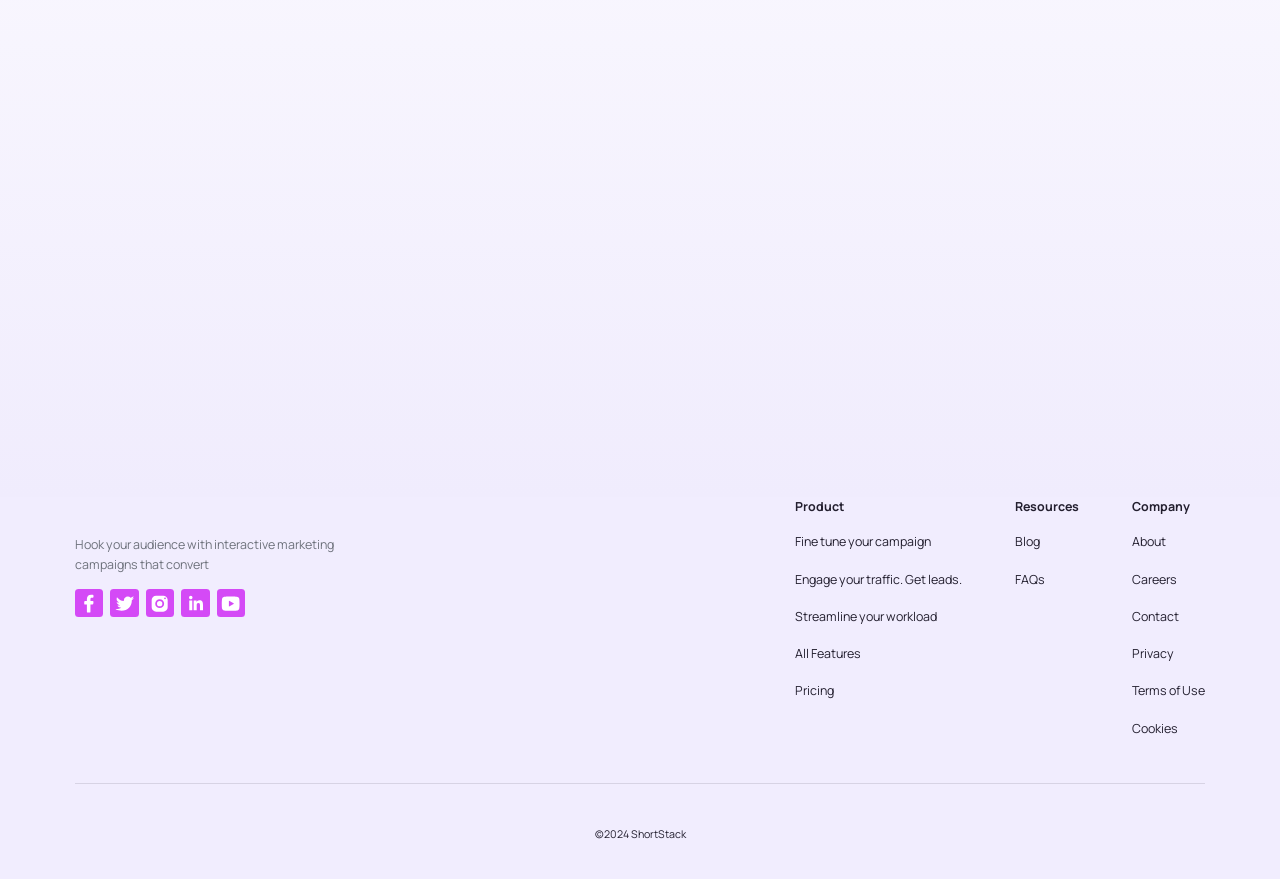How many links are there under the 'Product' category?
Please give a detailed and elaborate answer to the question.

Under the 'Product' category, there are five links, namely 'Fine tune your campaign', 'Engage your traffic. Get leads.', 'Streamline your workload', 'All Features', and 'Pricing', which provide more information about the product or service offered.